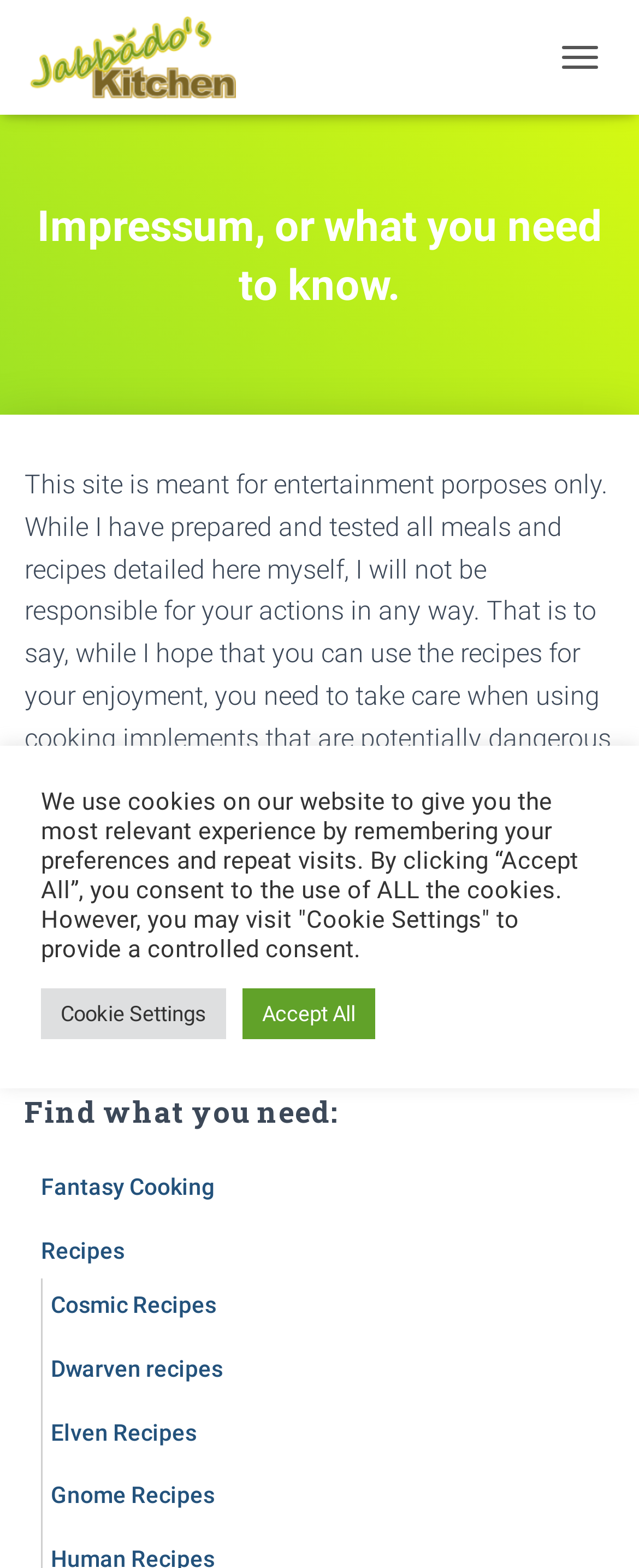Please provide the bounding box coordinates for the element that needs to be clicked to perform the following instruction: "view Fantasy Cooking". The coordinates should be given as four float numbers between 0 and 1, i.e., [left, top, right, bottom].

[0.064, 0.749, 0.336, 0.765]